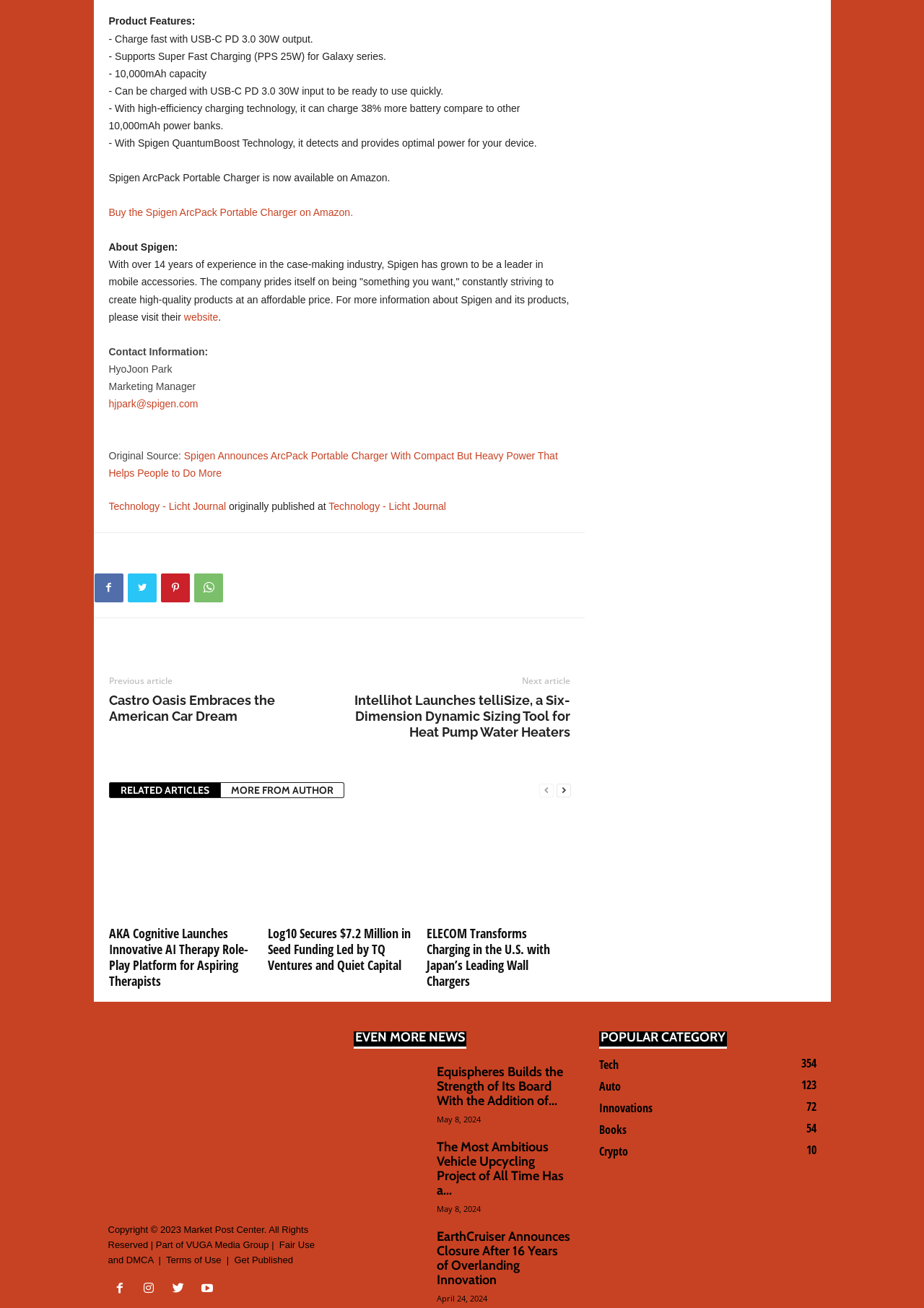Determine the bounding box coordinates of the UI element described below. Use the format (top-left x, top-left y, bottom-right x, bottom-right y) with floating point numbers between 0 and 1: Technology - Licht Journal

[0.118, 0.382, 0.245, 0.391]